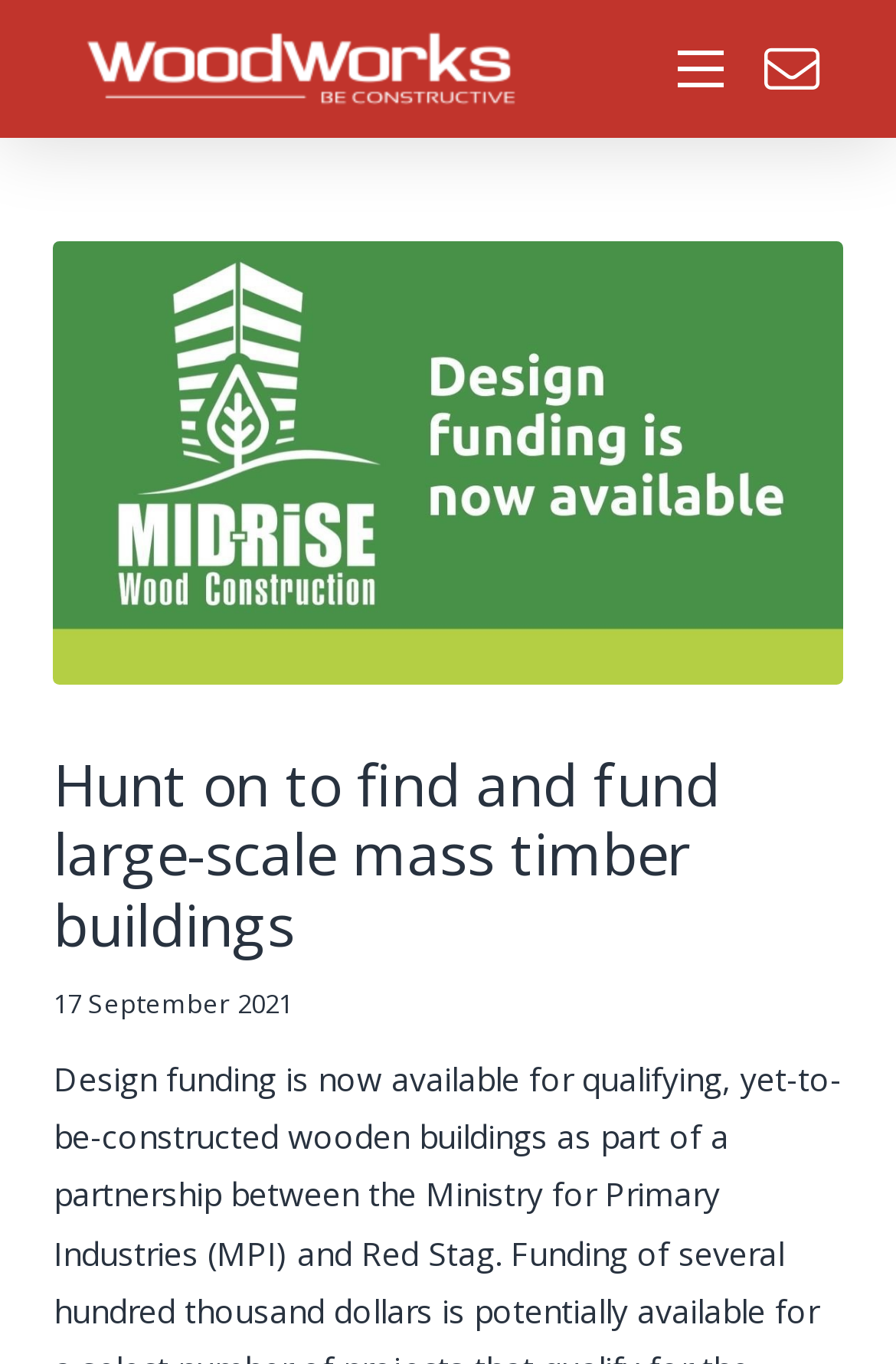Locate the UI element that matches the description aria-label="Toggle Off Canvas Content" in the webpage screenshot. Return the bounding box coordinates in the format (top-left x, top-left y, bottom-right x, bottom-right y), with values ranging from 0 to 1.

[0.74, 0.01, 0.822, 0.091]